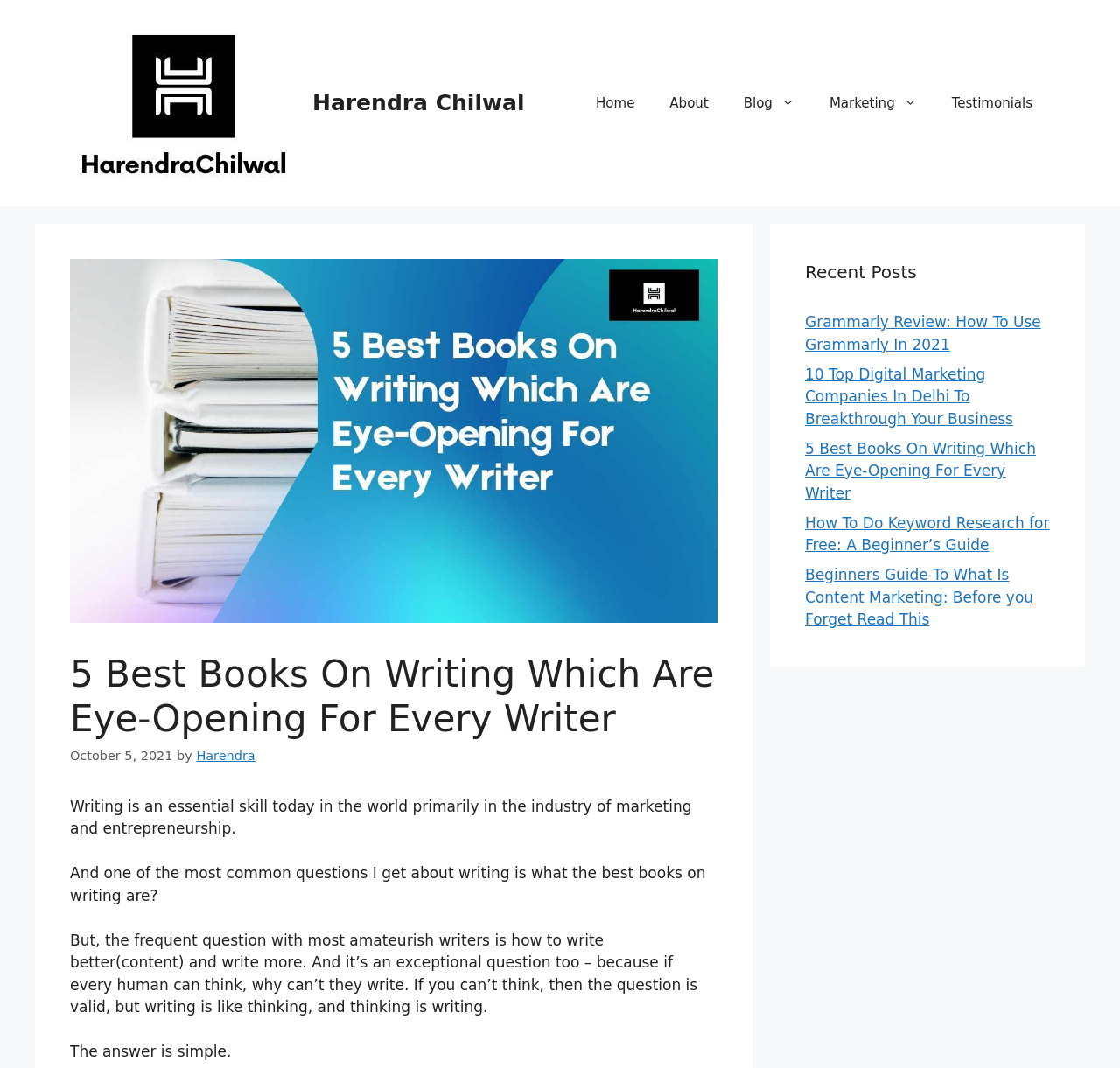Give a succinct answer to this question in a single word or phrase: 
What is the date of the blog post?

October 5, 2021